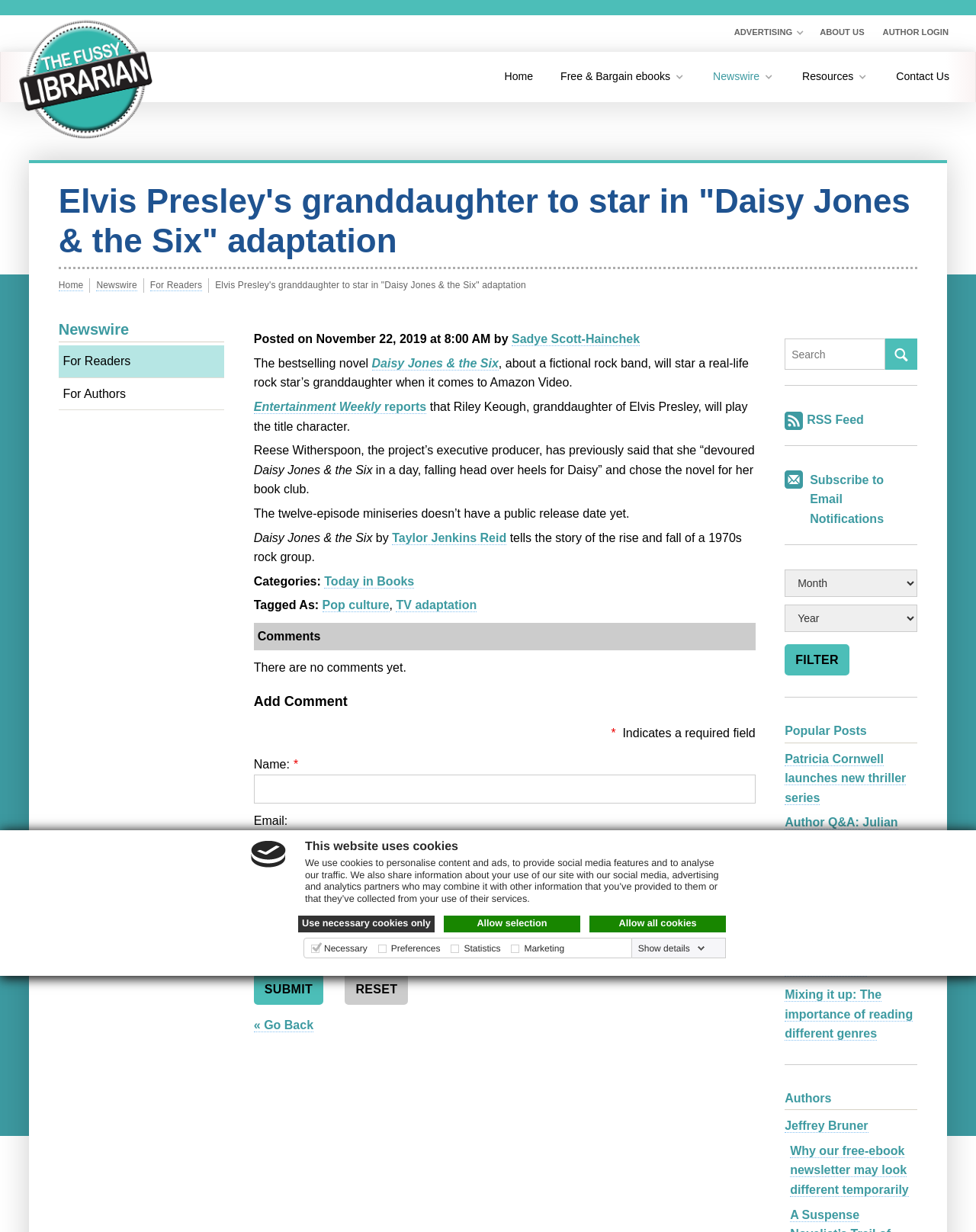Indicate the bounding box coordinates of the element that must be clicked to execute the instruction: "Read the 'Newswire' article". The coordinates should be given as four float numbers between 0 and 1, i.e., [left, top, right, bottom].

[0.718, 0.042, 0.806, 0.083]